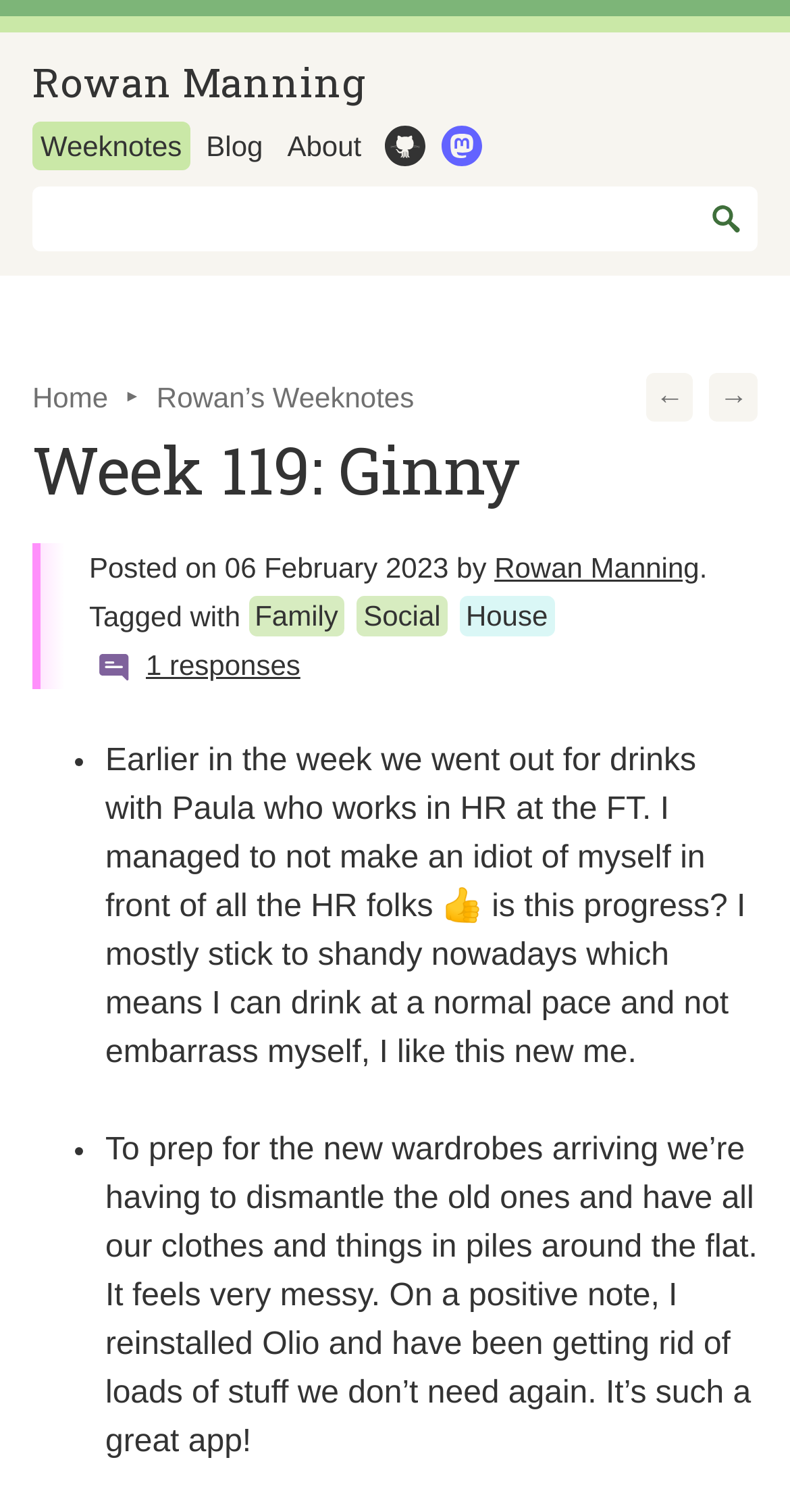Answer the question with a brief word or phrase:
What is the app mentioned in the post?

Olio